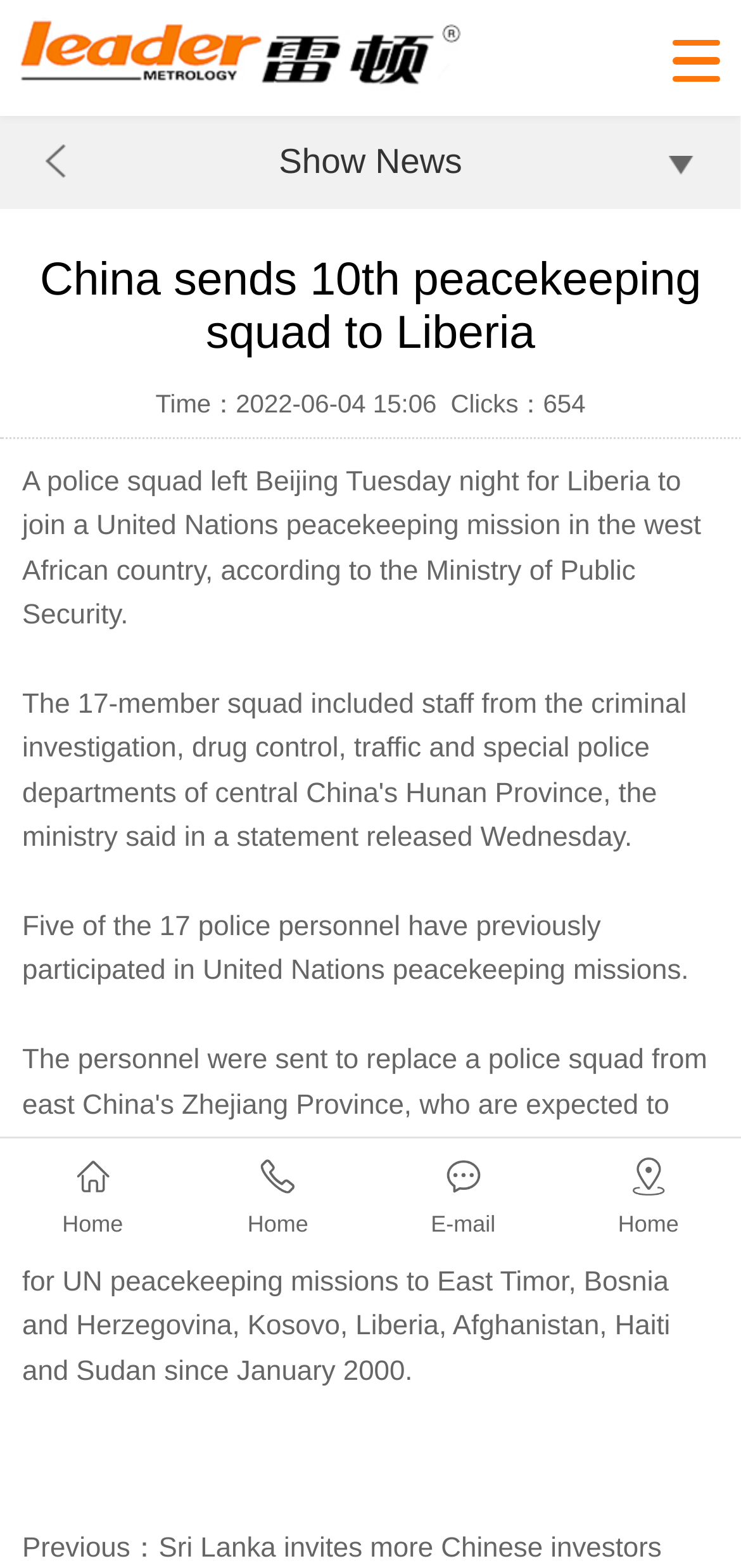What is the time of the news?
Answer with a single word or short phrase according to what you see in the image.

2022-06-04 15:06